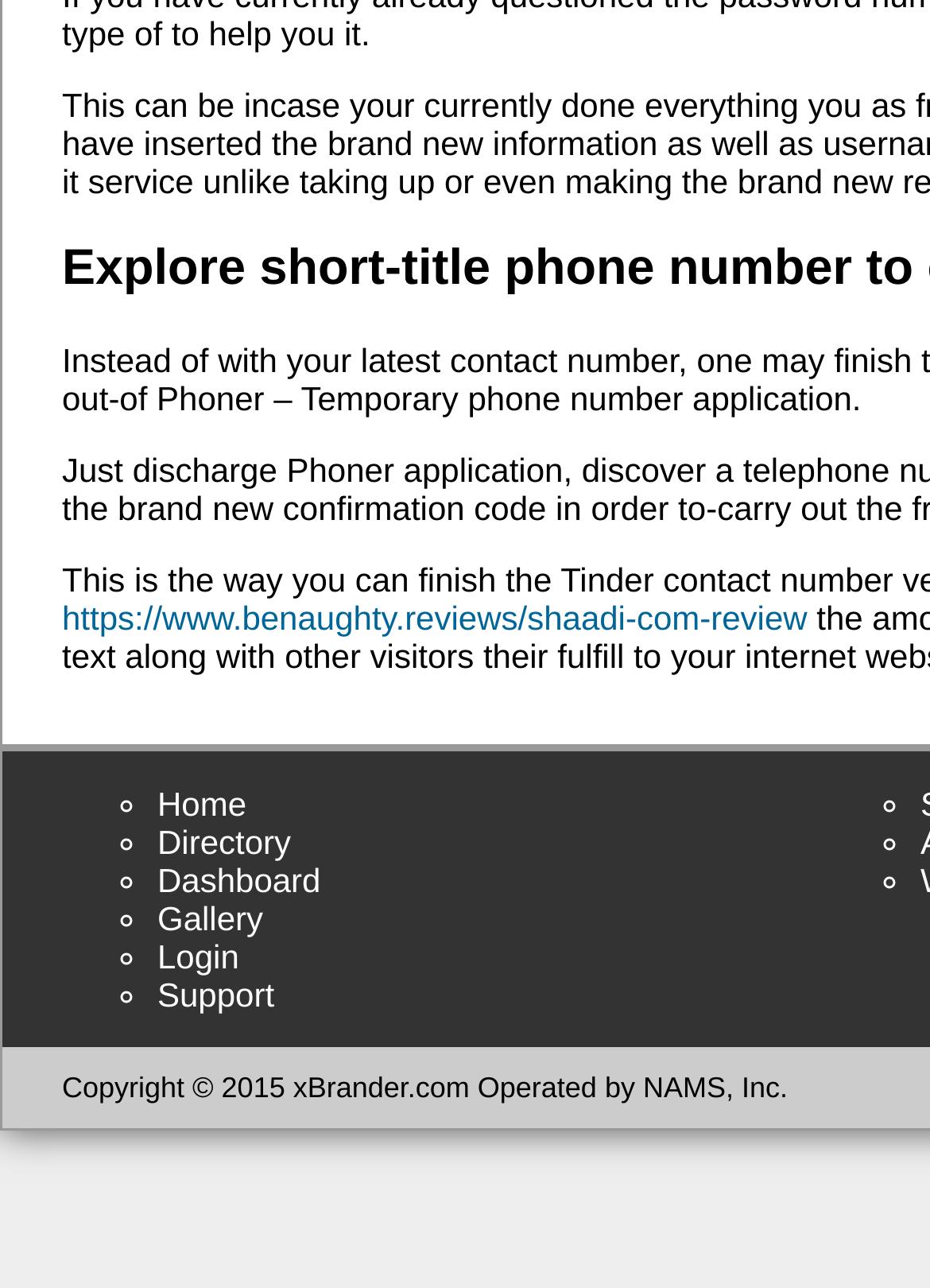Please reply to the following question with a single word or a short phrase:
What is the last item in the navigation menu?

Support